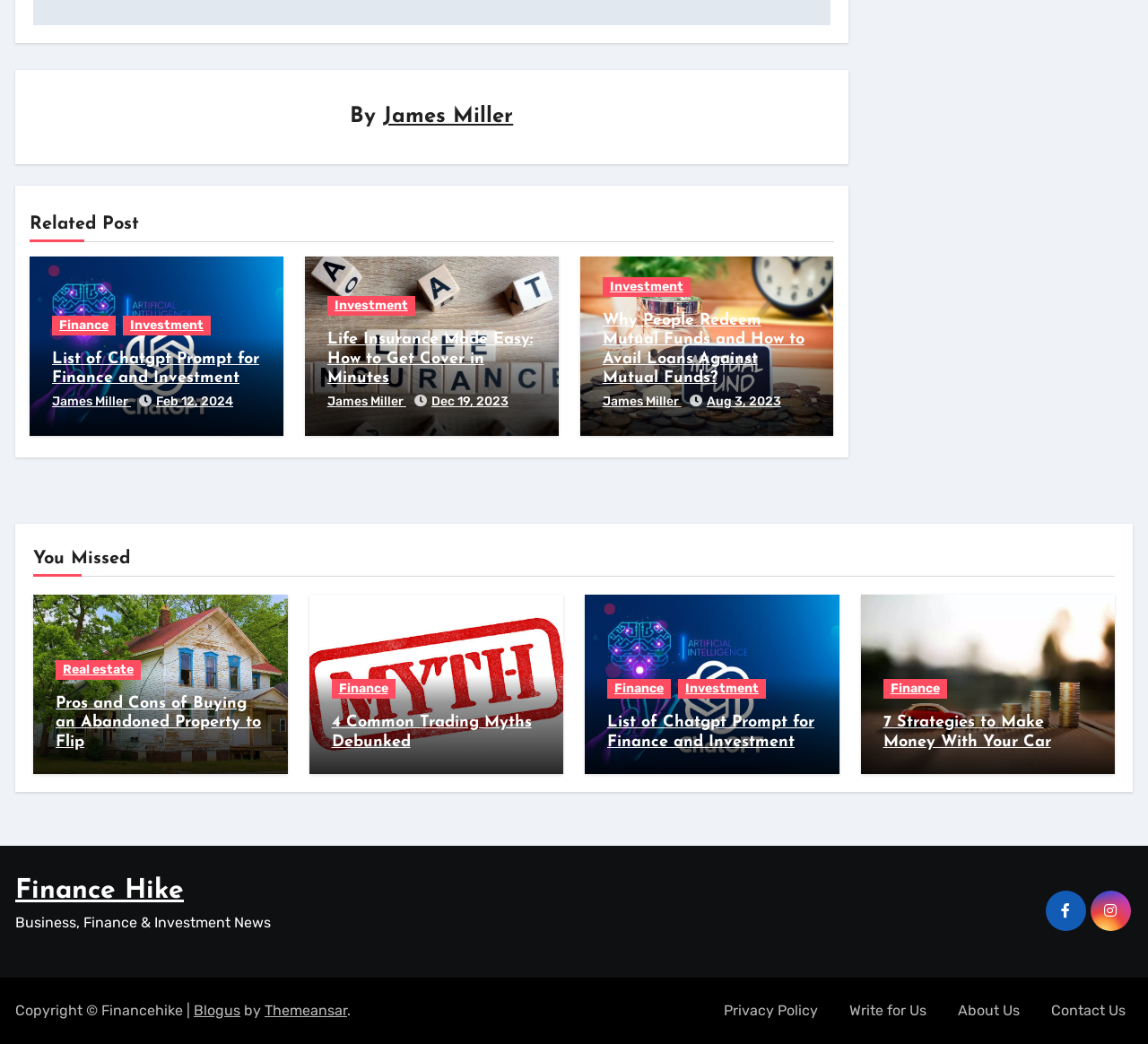Locate the bounding box coordinates of the element that should be clicked to execute the following instruction: "Go to Home page".

None